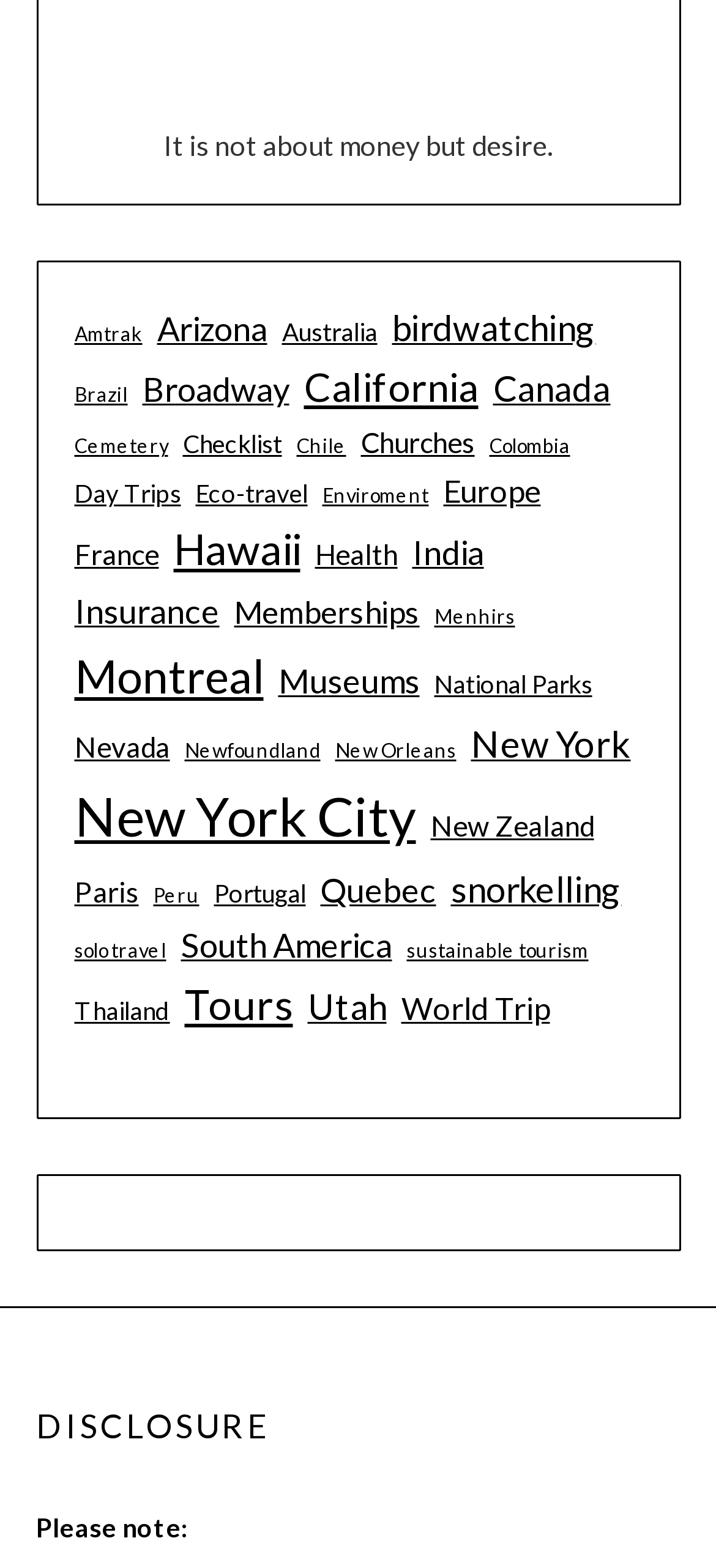Use a single word or phrase to answer the following:
How many links are on this webpage?

238